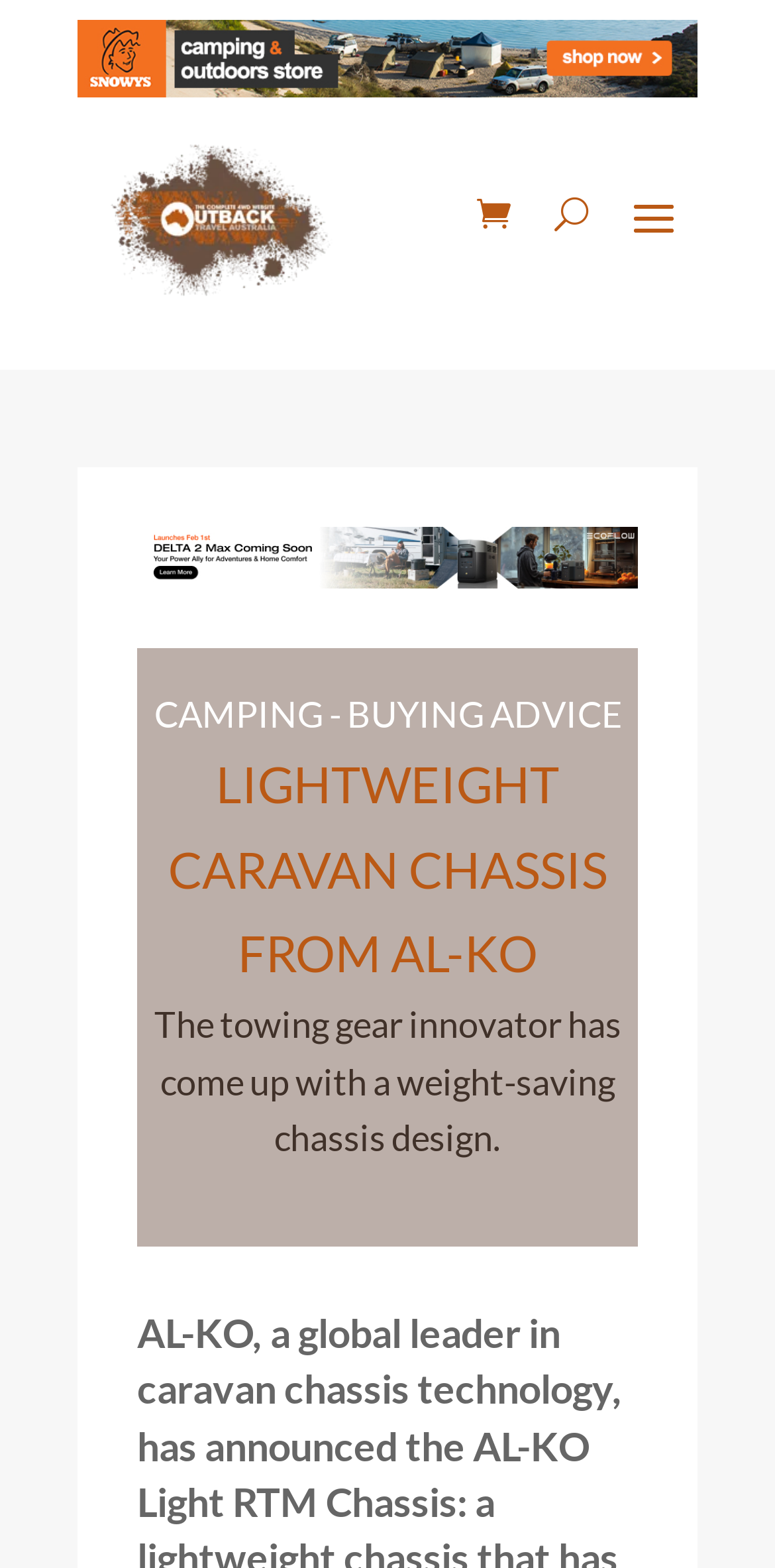Use the details in the image to answer the question thoroughly: 
What is the company behind the lightweight caravan chassis?

The company behind the lightweight caravan chassis is AL-KO, which is mentioned in the StaticText element 'LIGHTWEIGHT CARAVAN CHASSIS FROM AL-KO'.